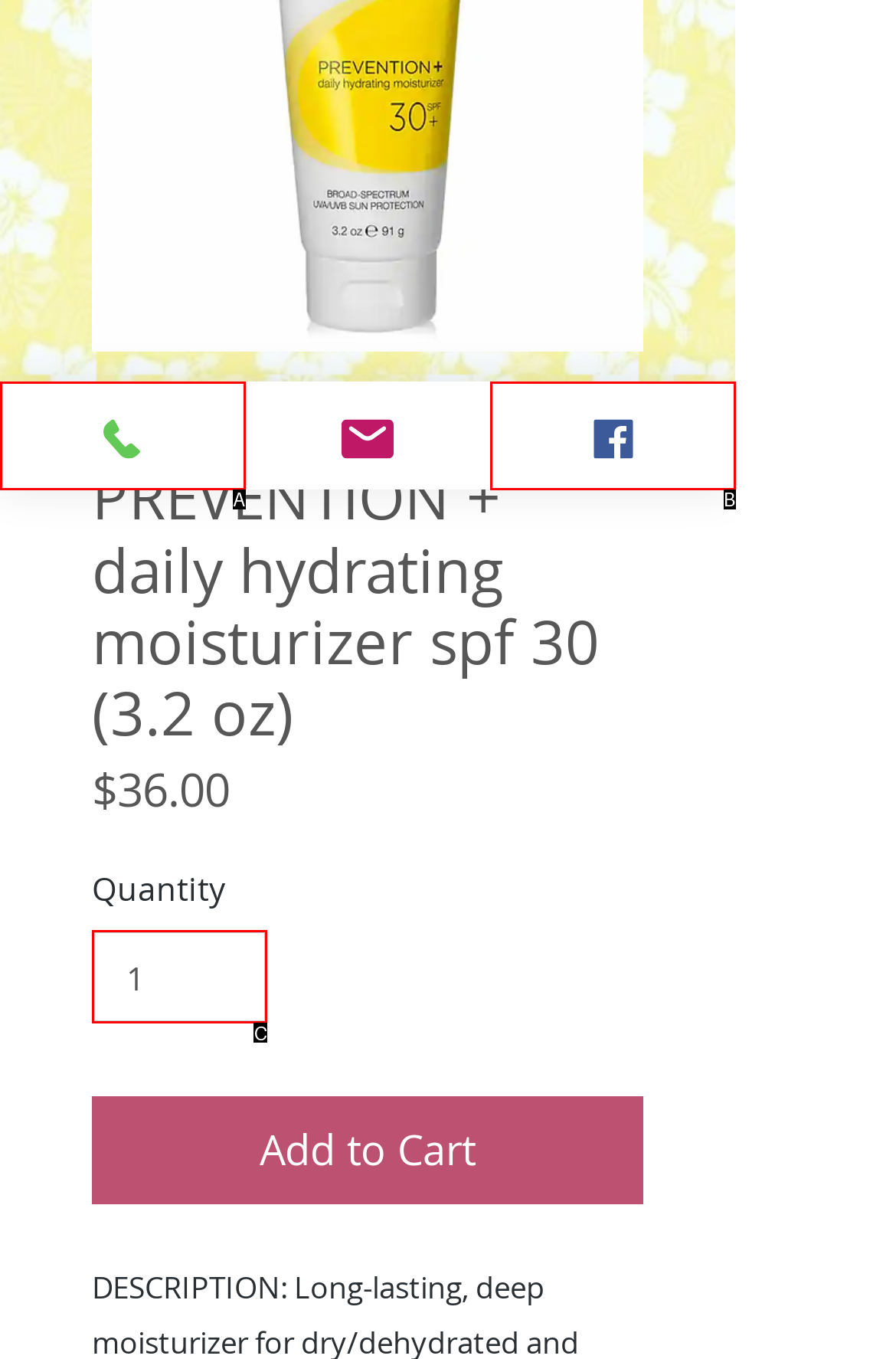Based on the description: input value="1" aria-label="Quantity" value="1", identify the matching HTML element. Reply with the letter of the correct option directly.

C